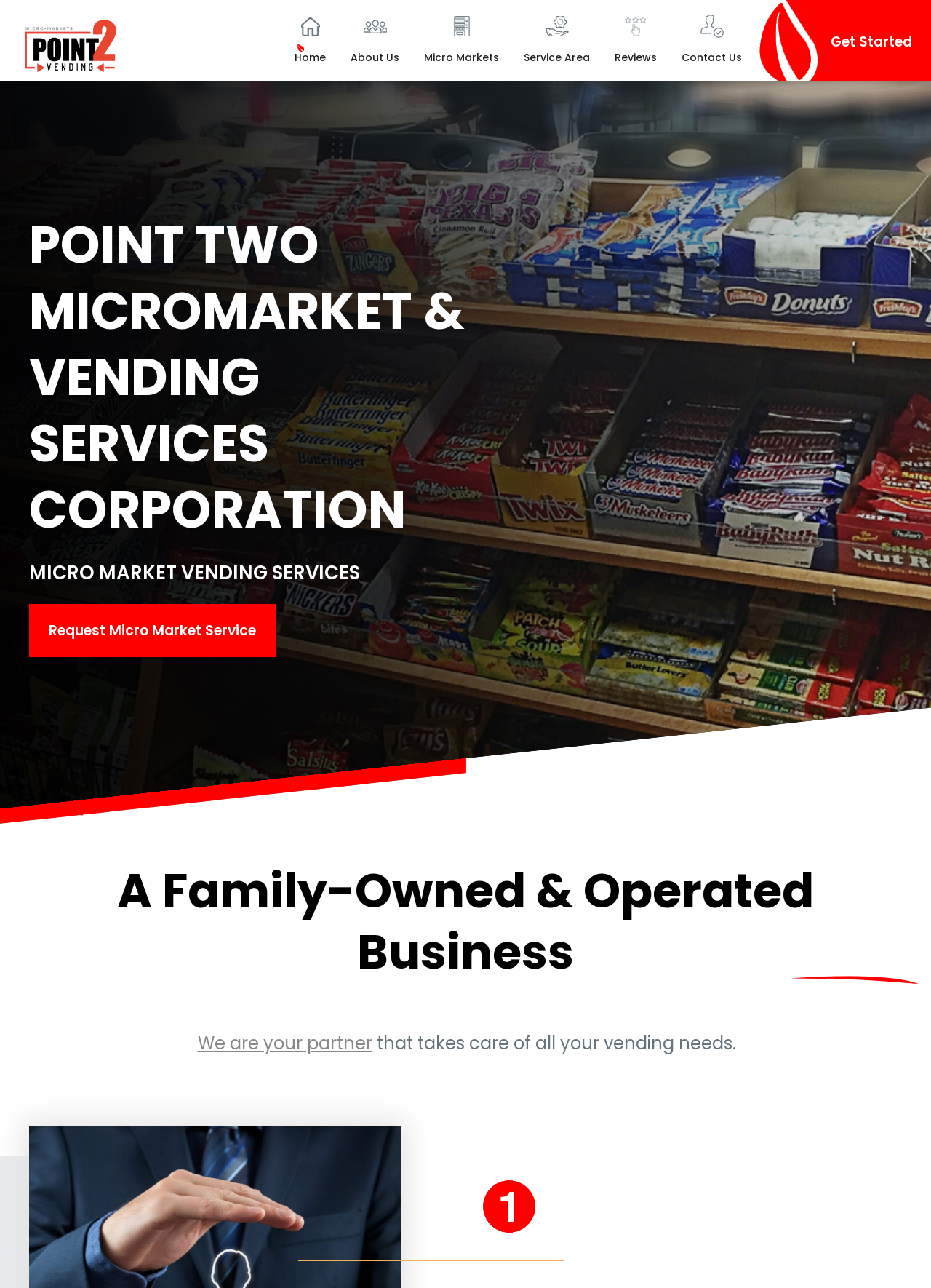Respond with a single word or short phrase to the following question: 
What type of business is Point Two Micromarket & Vending Services Corporation?

Vending services